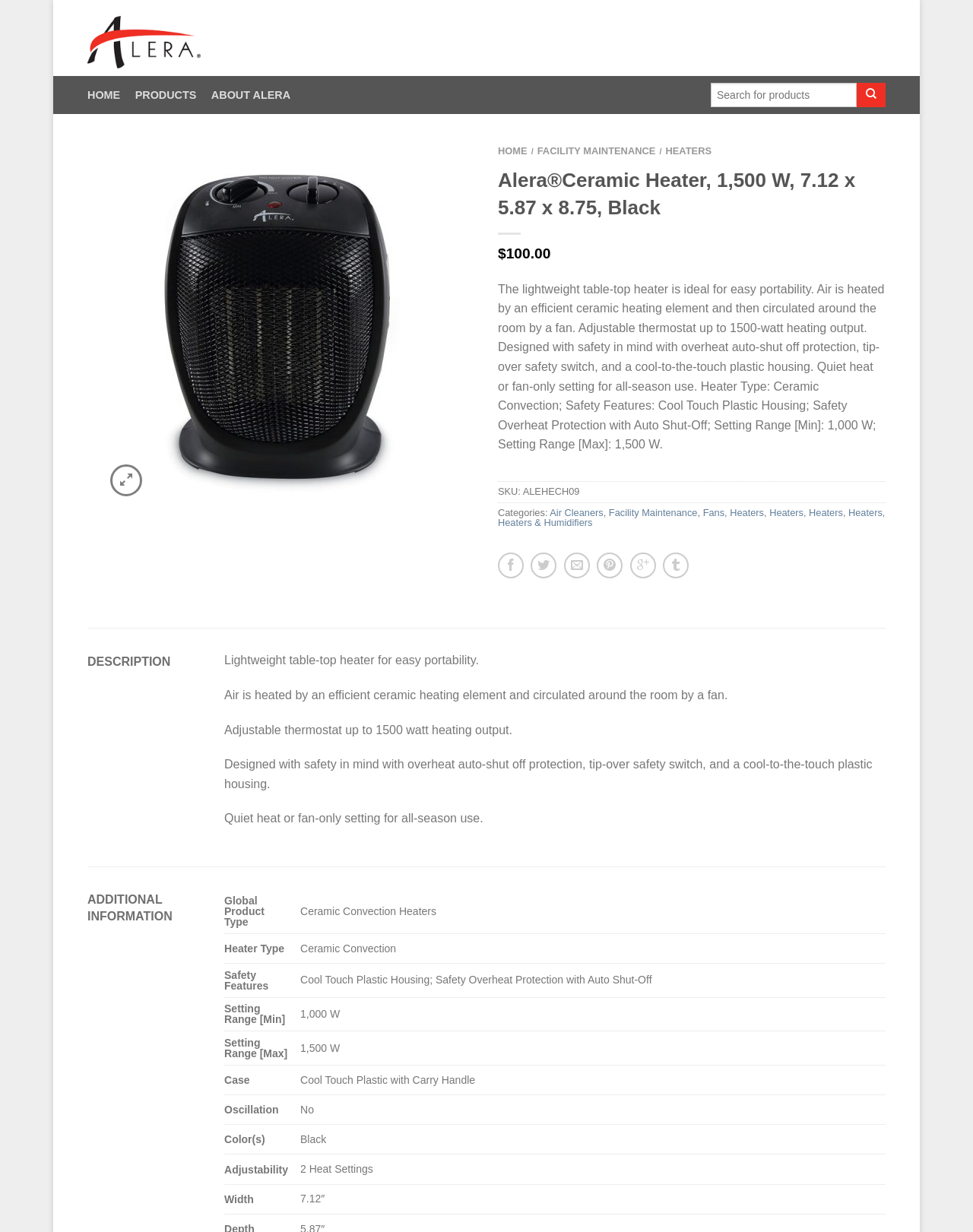Please determine the bounding box coordinates of the clickable area required to carry out the following instruction: "View product details of Alera Ceramic Heater". The coordinates must be four float numbers between 0 and 1, represented as [left, top, right, bottom].

[0.09, 0.111, 0.48, 0.419]